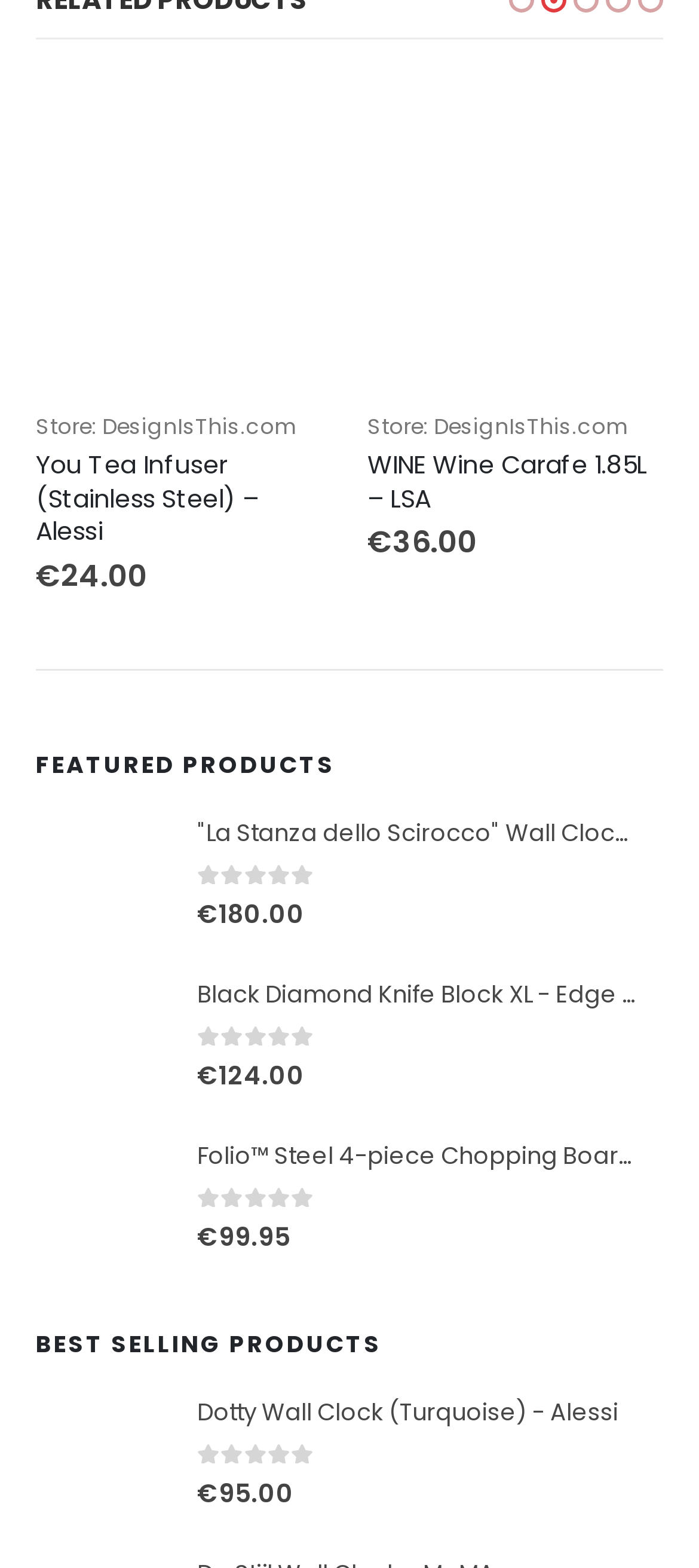Extract the bounding box coordinates for the described element: "parent_node: BUY PRODUCT". The coordinates should be represented as four float numbers between 0 and 1: [left, top, right, bottom].

[0.526, 0.053, 0.949, 0.241]